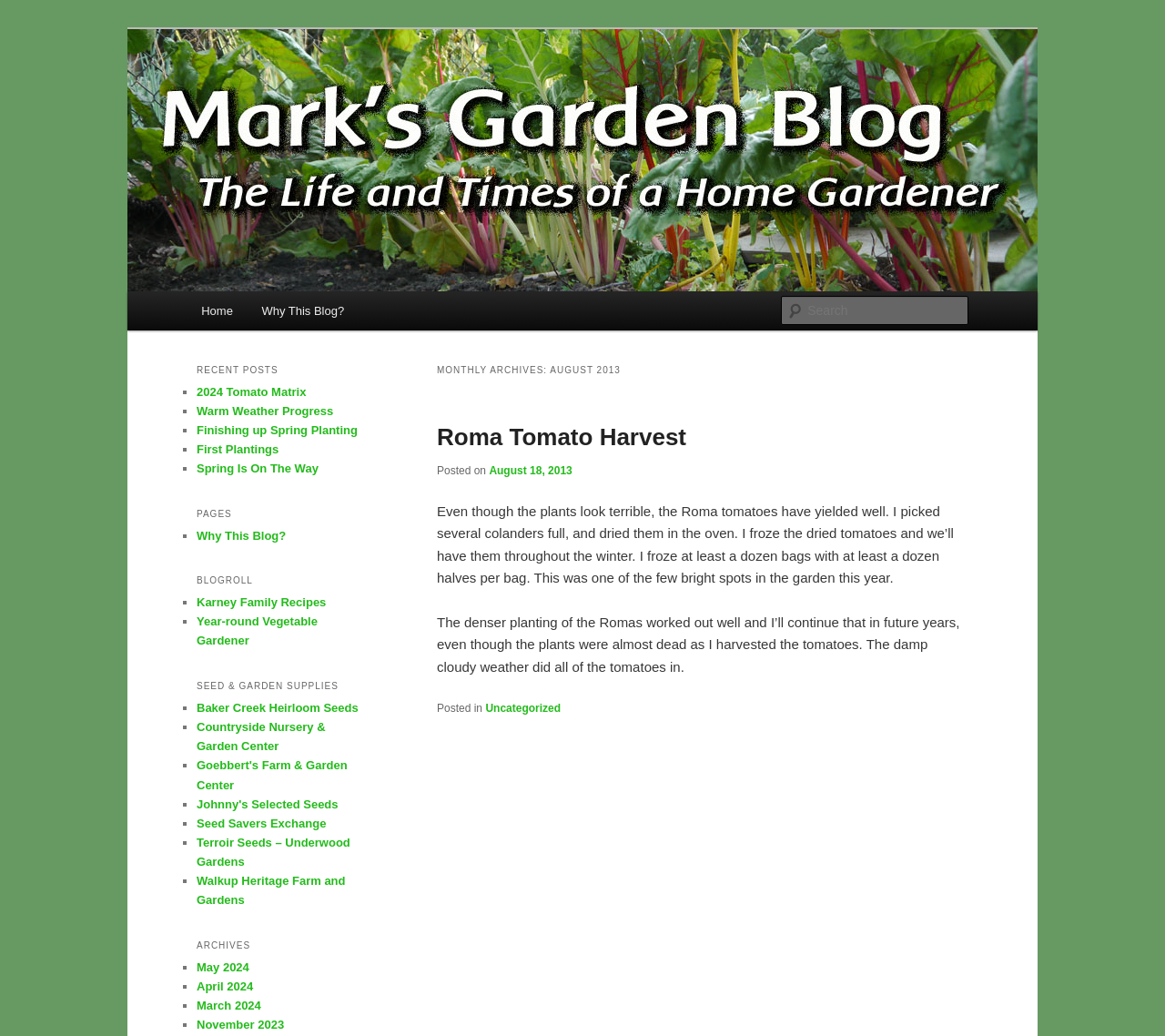Identify the bounding box coordinates of the section to be clicked to complete the task described by the following instruction: "Read the 'Roma Tomato Harvest' post". The coordinates should be four float numbers between 0 and 1, formatted as [left, top, right, bottom].

[0.375, 0.408, 0.589, 0.435]